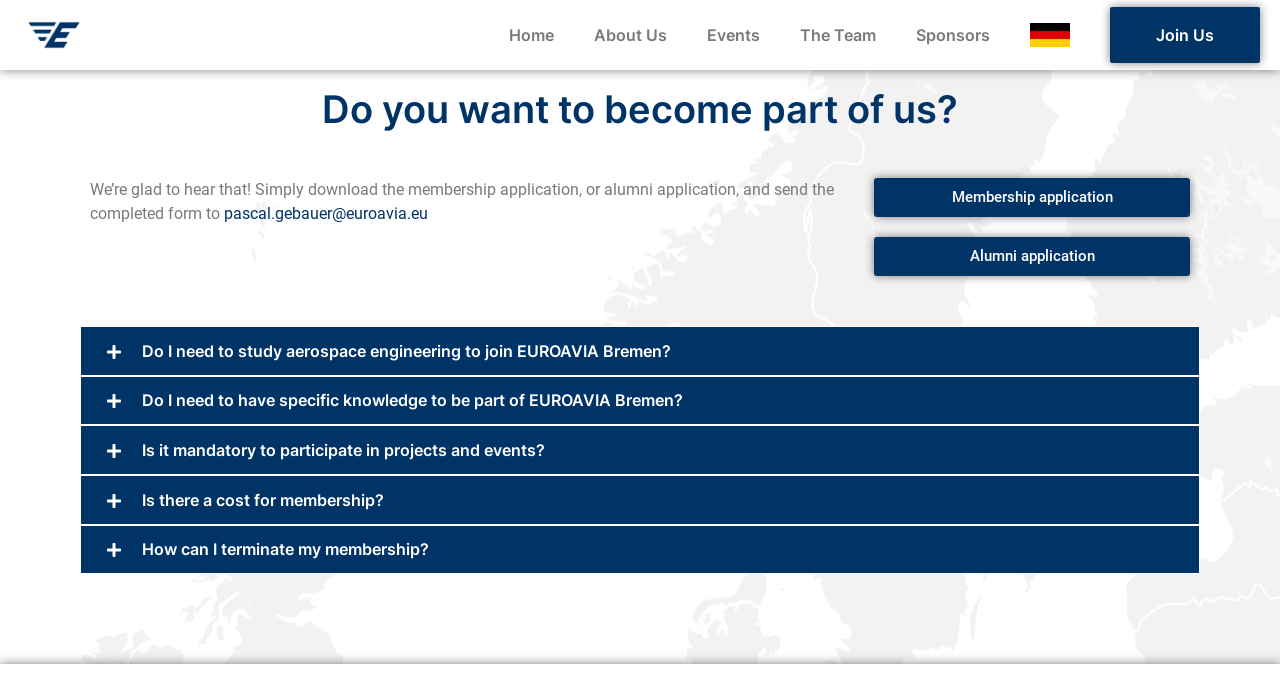Pinpoint the bounding box coordinates of the area that must be clicked to complete this instruction: "Send an email to pascal.gebauer@euroavia.eu".

[0.175, 0.303, 0.334, 0.331]